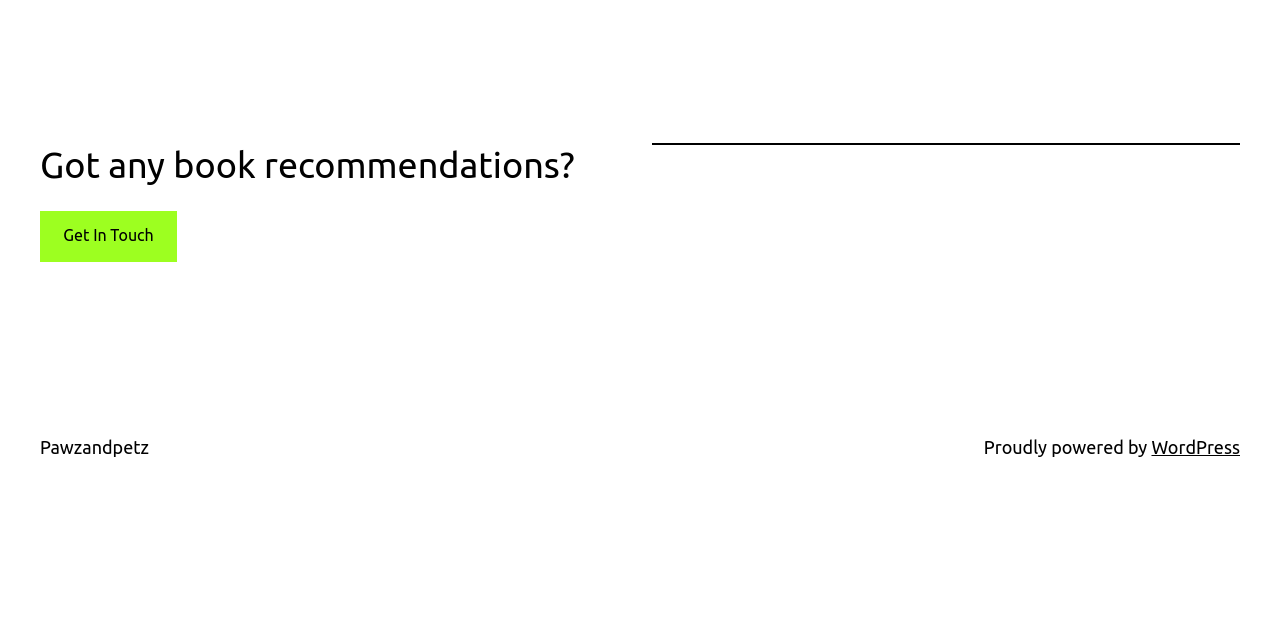Provide the bounding box coordinates for the UI element that is described by this text: "WordPress". The coordinates should be in the form of four float numbers between 0 and 1: [left, top, right, bottom].

[0.9, 0.683, 0.969, 0.714]